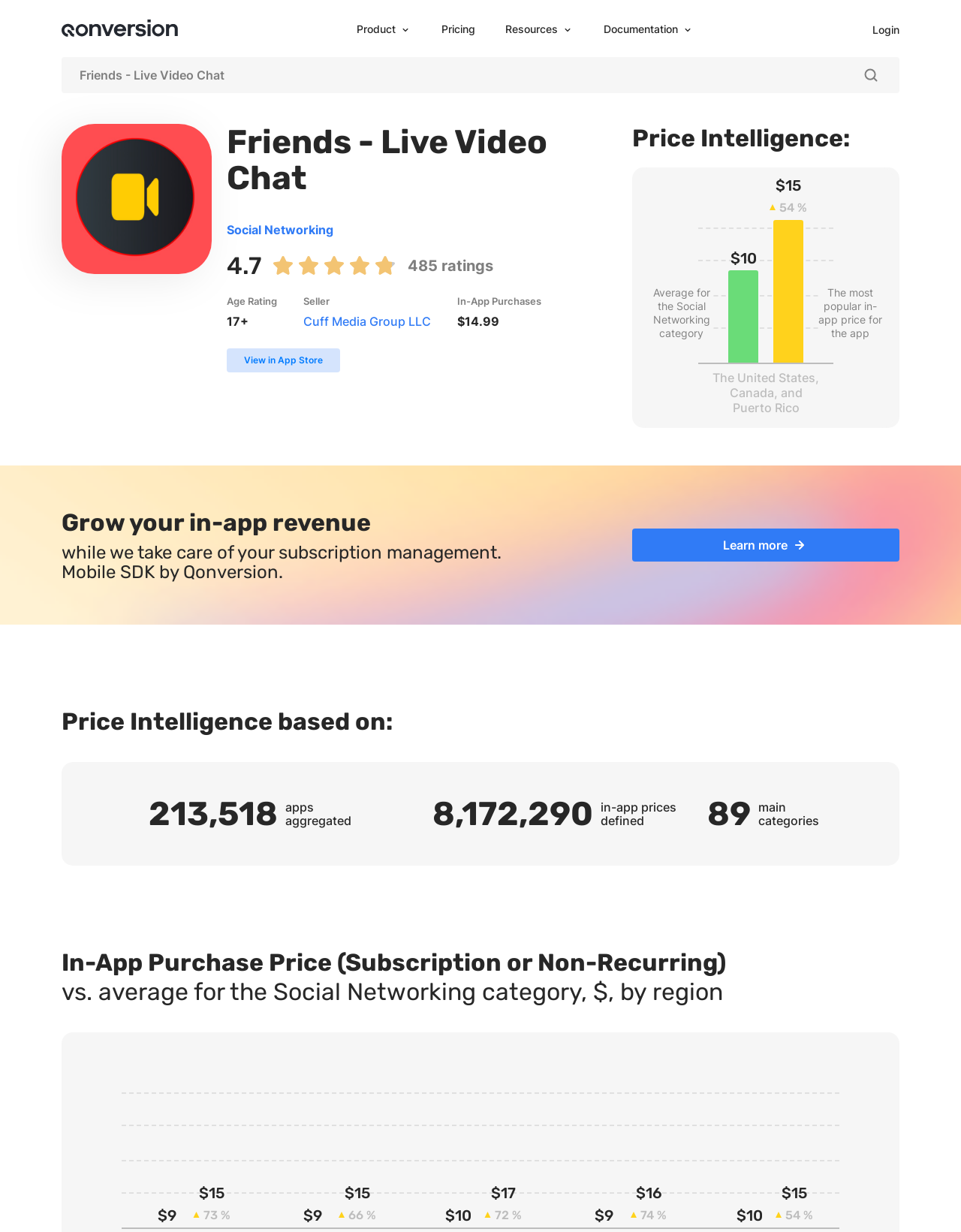How many apps are aggregated for price intelligence?
Answer the question using a single word or phrase, according to the image.

213,518